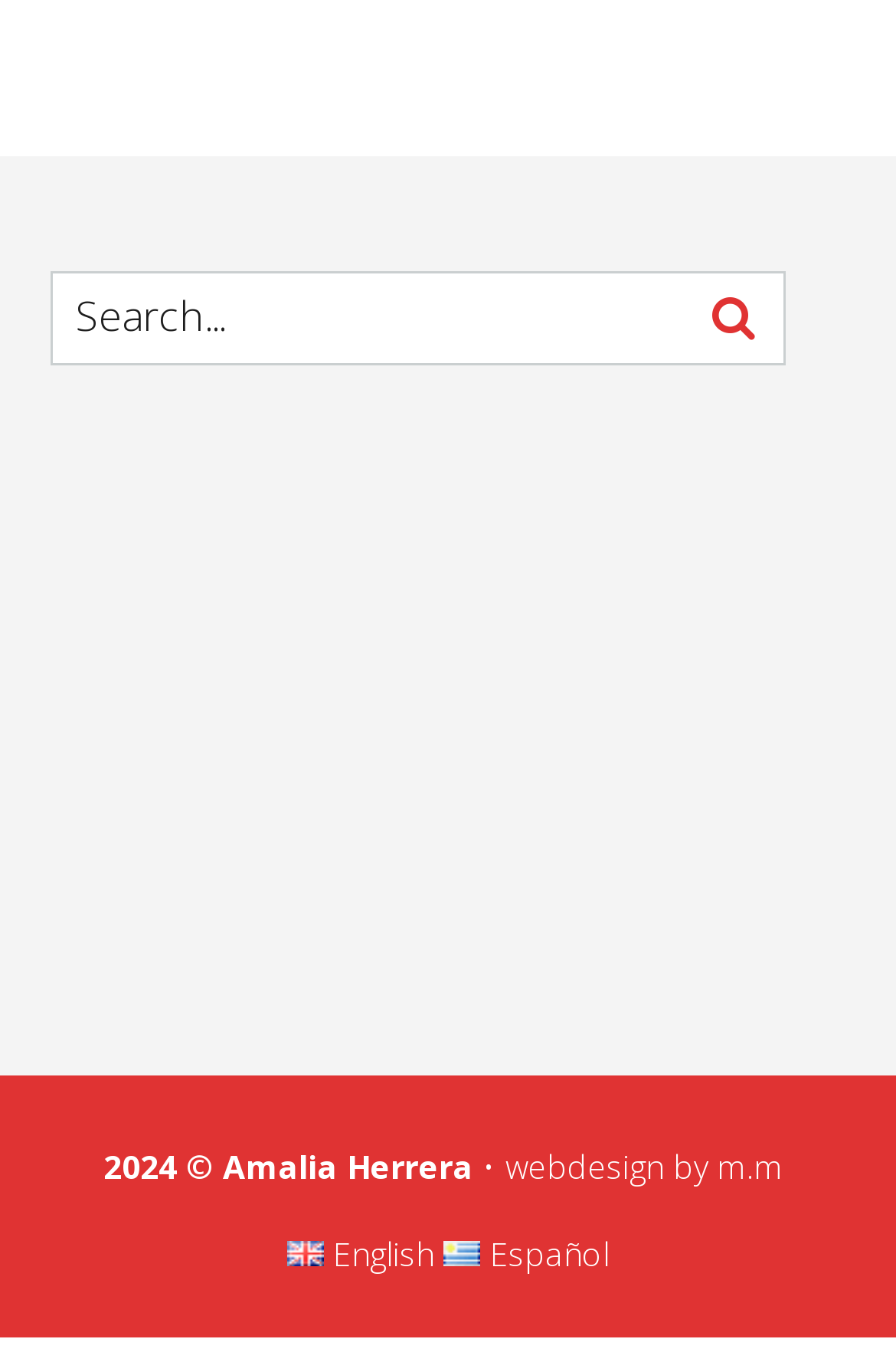Identify and provide the bounding box coordinates of the UI element described: "webdesign by m.m". The coordinates should be formatted as [left, top, right, bottom], with each number being a float between 0 and 1.

[0.564, 0.846, 0.874, 0.878]